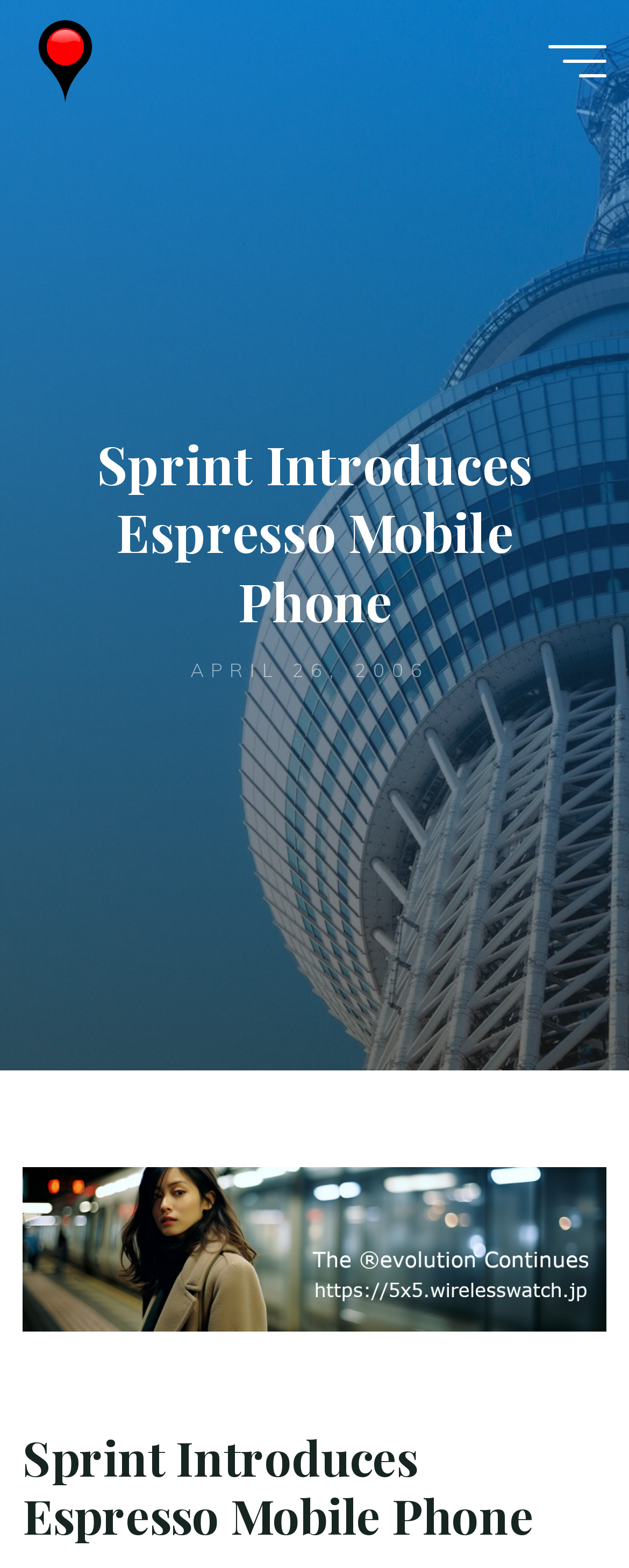How many links are there to 'Wireless Watch Japan'?
Look at the image and provide a short answer using one word or a phrase.

2